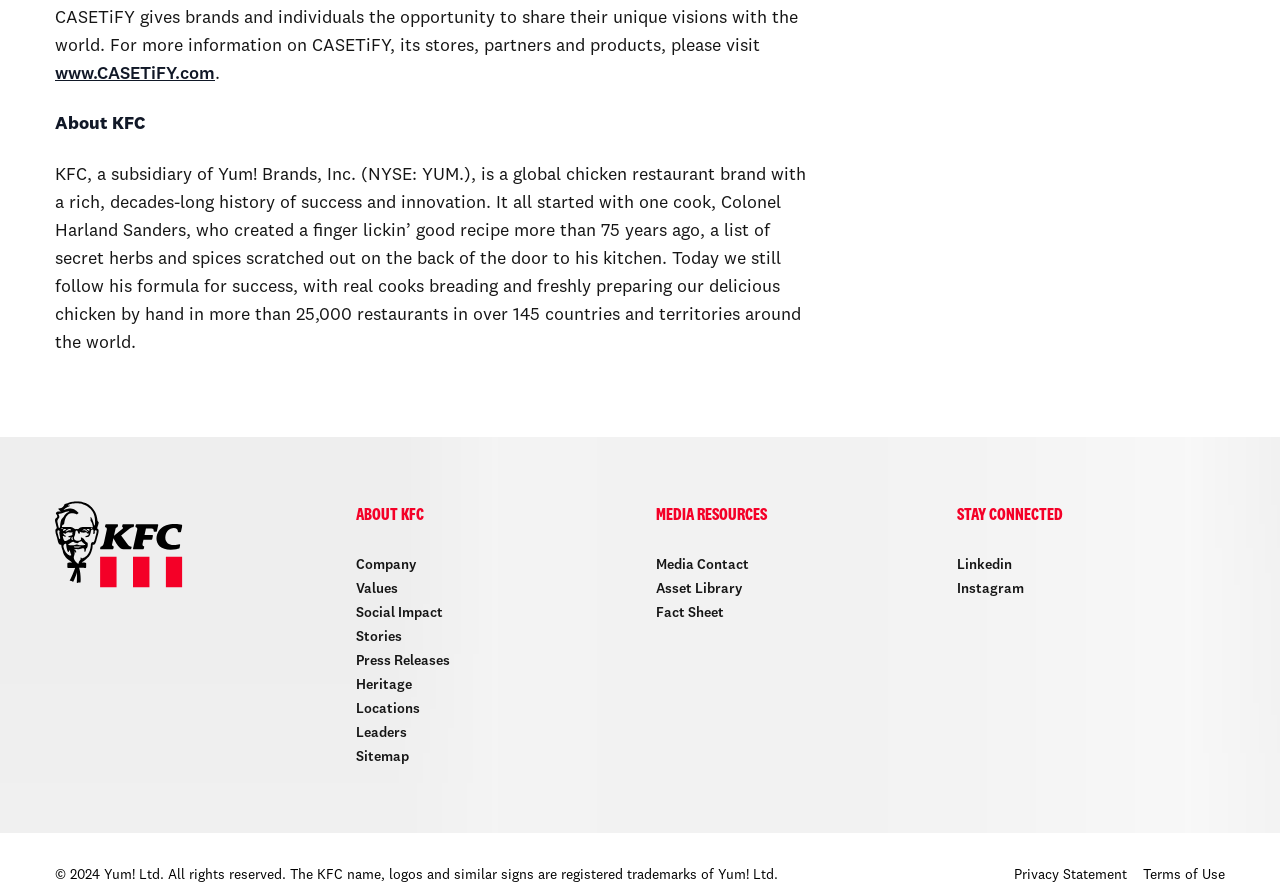Determine the bounding box coordinates of the section I need to click to execute the following instruction: "Connect with KFC on LinkedIn". Provide the coordinates as four float numbers between 0 and 1, i.e., [left, top, right, bottom].

[0.747, 0.618, 0.79, 0.652]